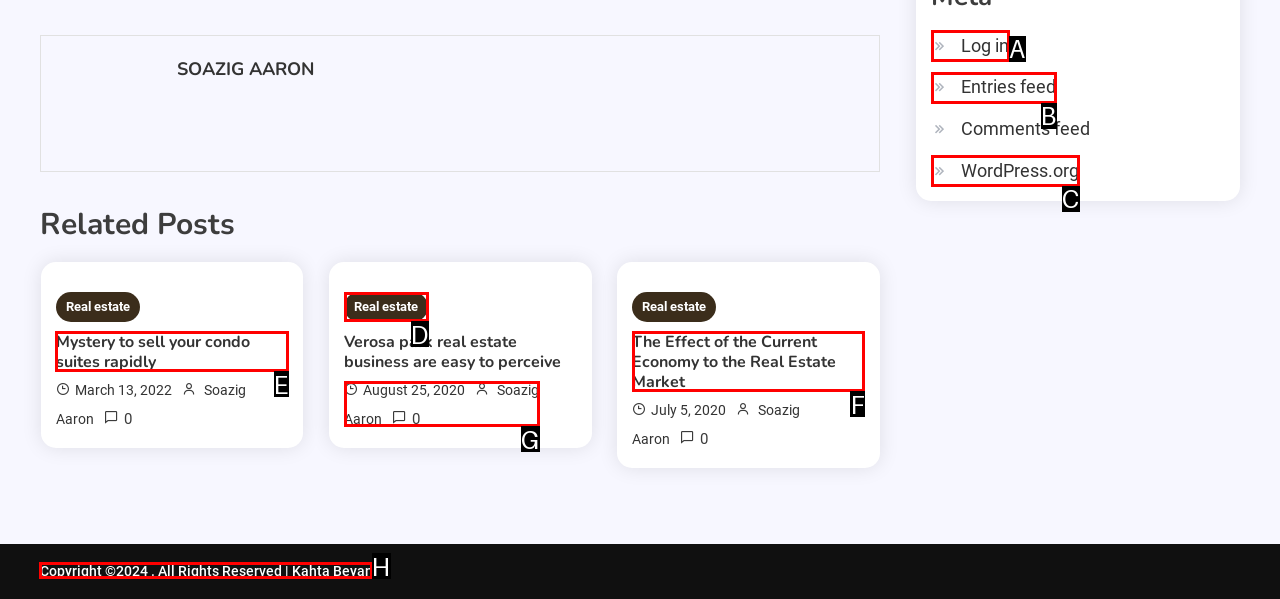Select the appropriate HTML element to click for the following task: Check the 'Copyright' information
Answer with the letter of the selected option from the given choices directly.

H